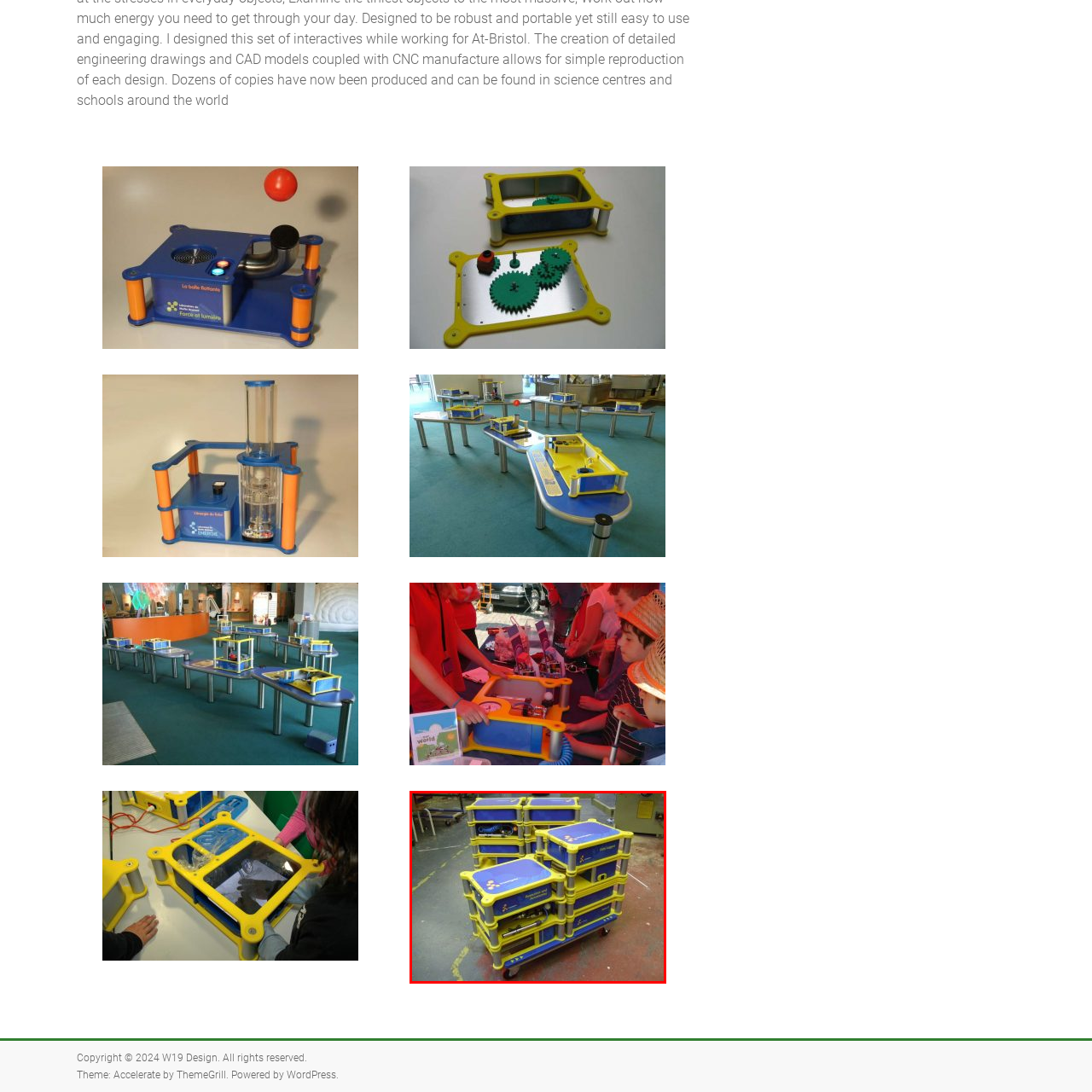Look at the image marked by the red box and respond with a single word or phrase: What feature allows for easy mobility of the kits?

Wheels